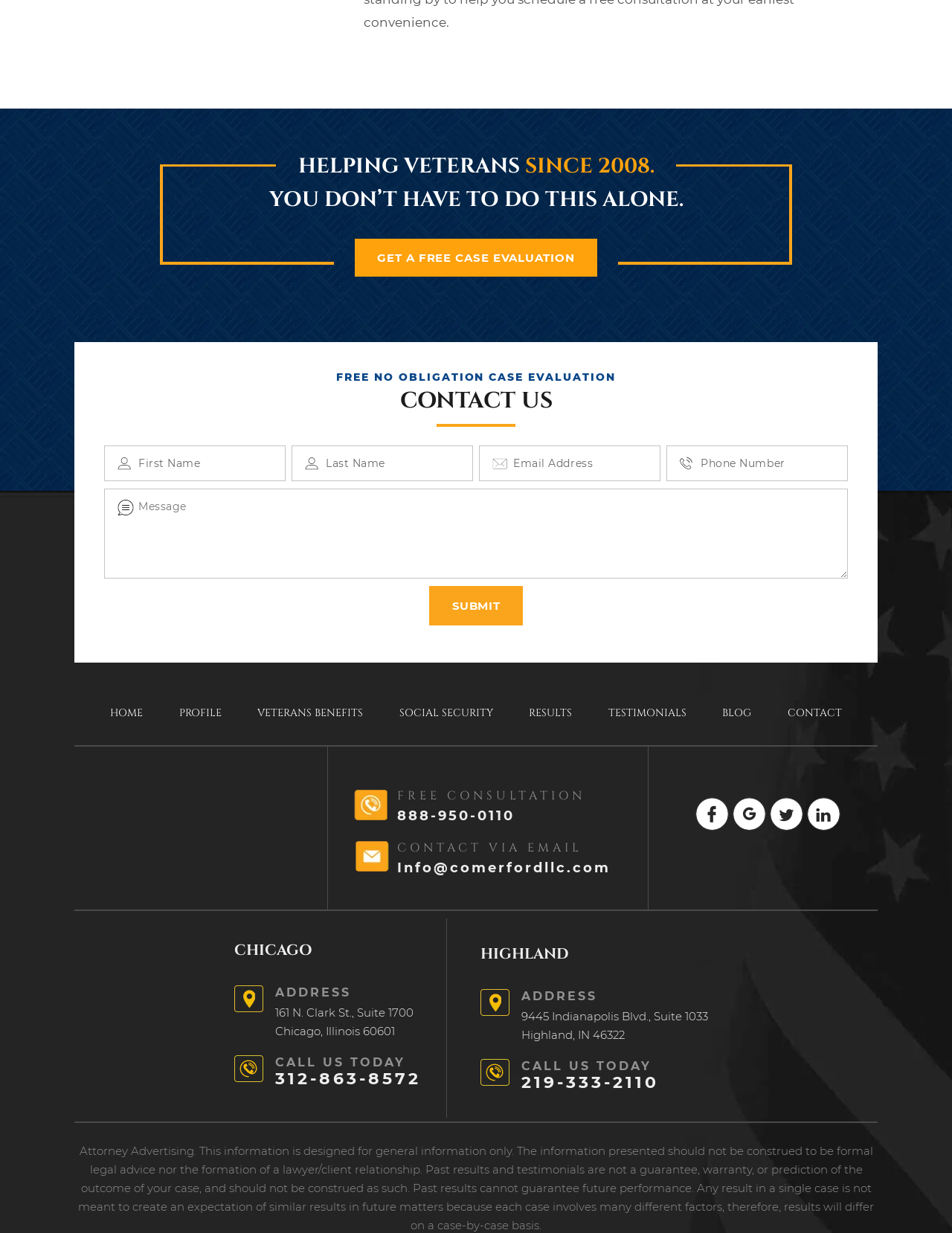Determine the bounding box coordinates of the region I should click to achieve the following instruction: "Submit the form". Ensure the bounding box coordinates are four float numbers between 0 and 1, i.e., [left, top, right, bottom].

[0.451, 0.475, 0.549, 0.507]